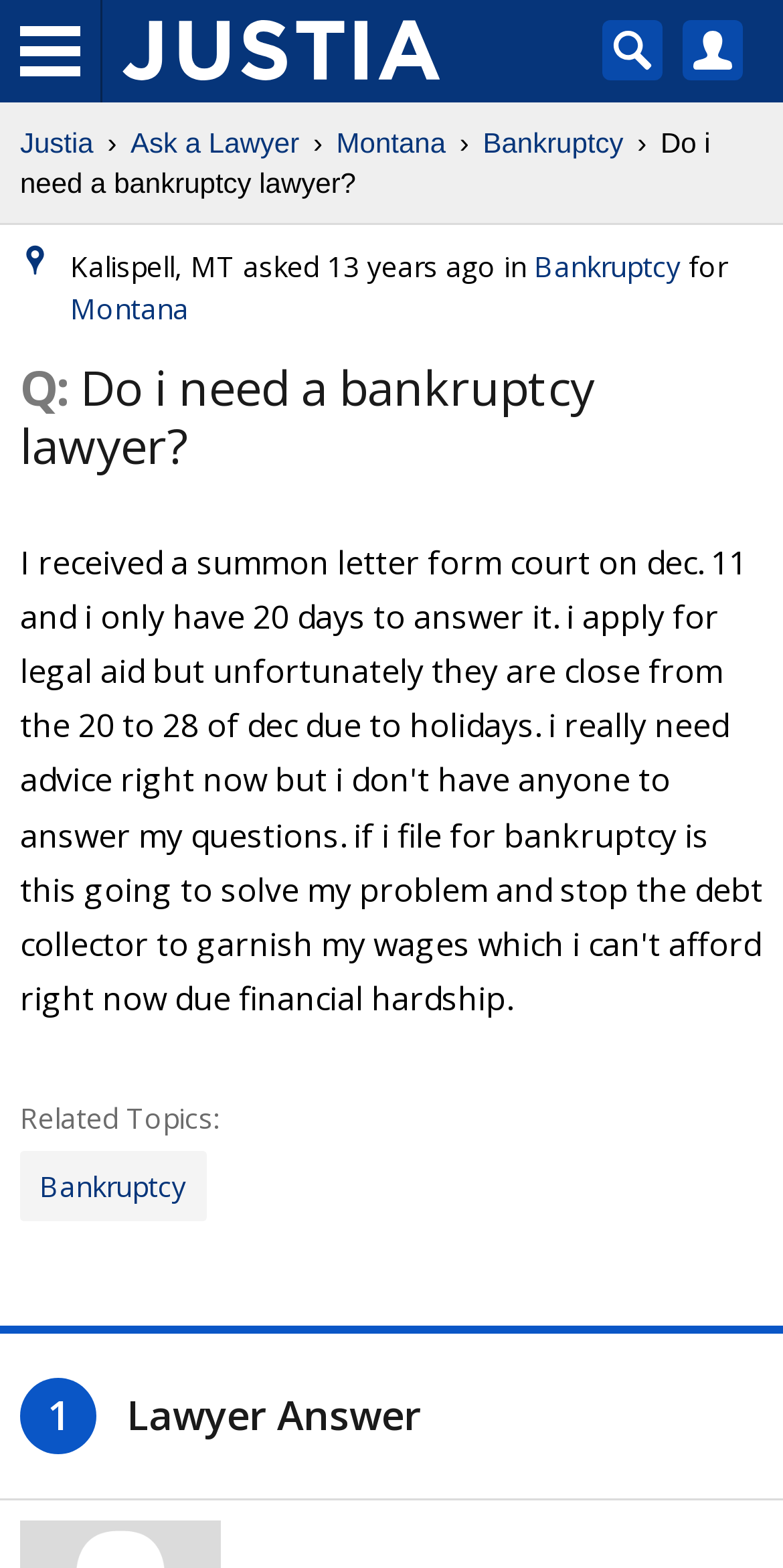Specify the bounding box coordinates of the area to click in order to execute this command: 'learn about medical malpractice cases'. The coordinates should consist of four float numbers ranging from 0 to 1, and should be formatted as [left, top, right, bottom].

None